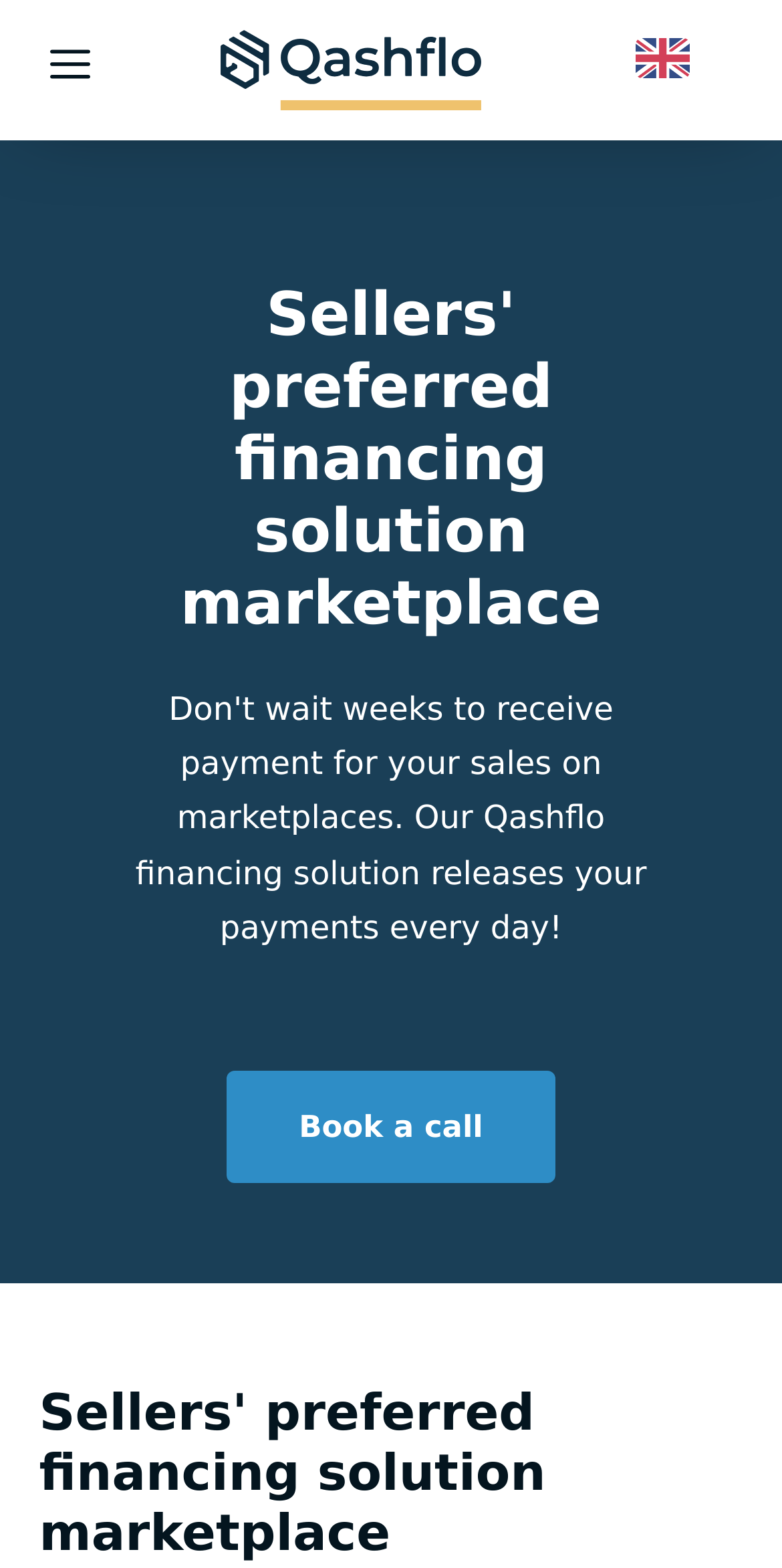Determine the bounding box coordinates in the format (top-left x, top-left y, bottom-right x, bottom-right y). Ensure all values are floating point numbers between 0 and 1. Identify the bounding box of the UI element described by: aria-label="Language selected: English"

[0.812, 0.015, 0.907, 0.062]